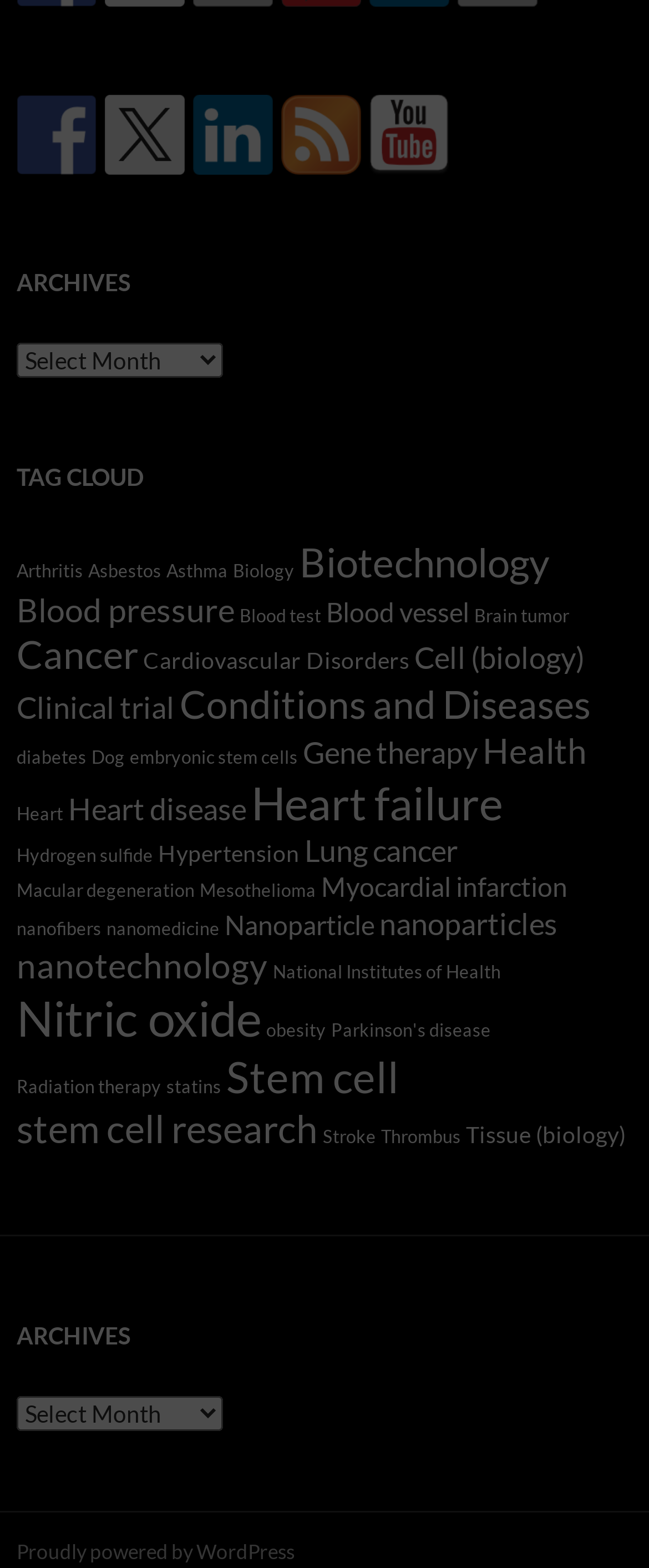What is the second tag in the tag cloud?
Using the information from the image, answer the question thoroughly.

I looked at the tag cloud section and found the second tag, which is 'Asbestos'.